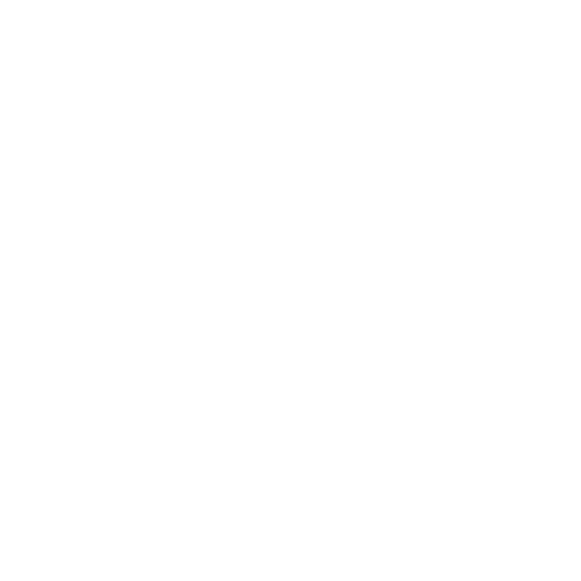Use a single word or phrase to answer the question:
What is the number of layers in the breathable filter?

5